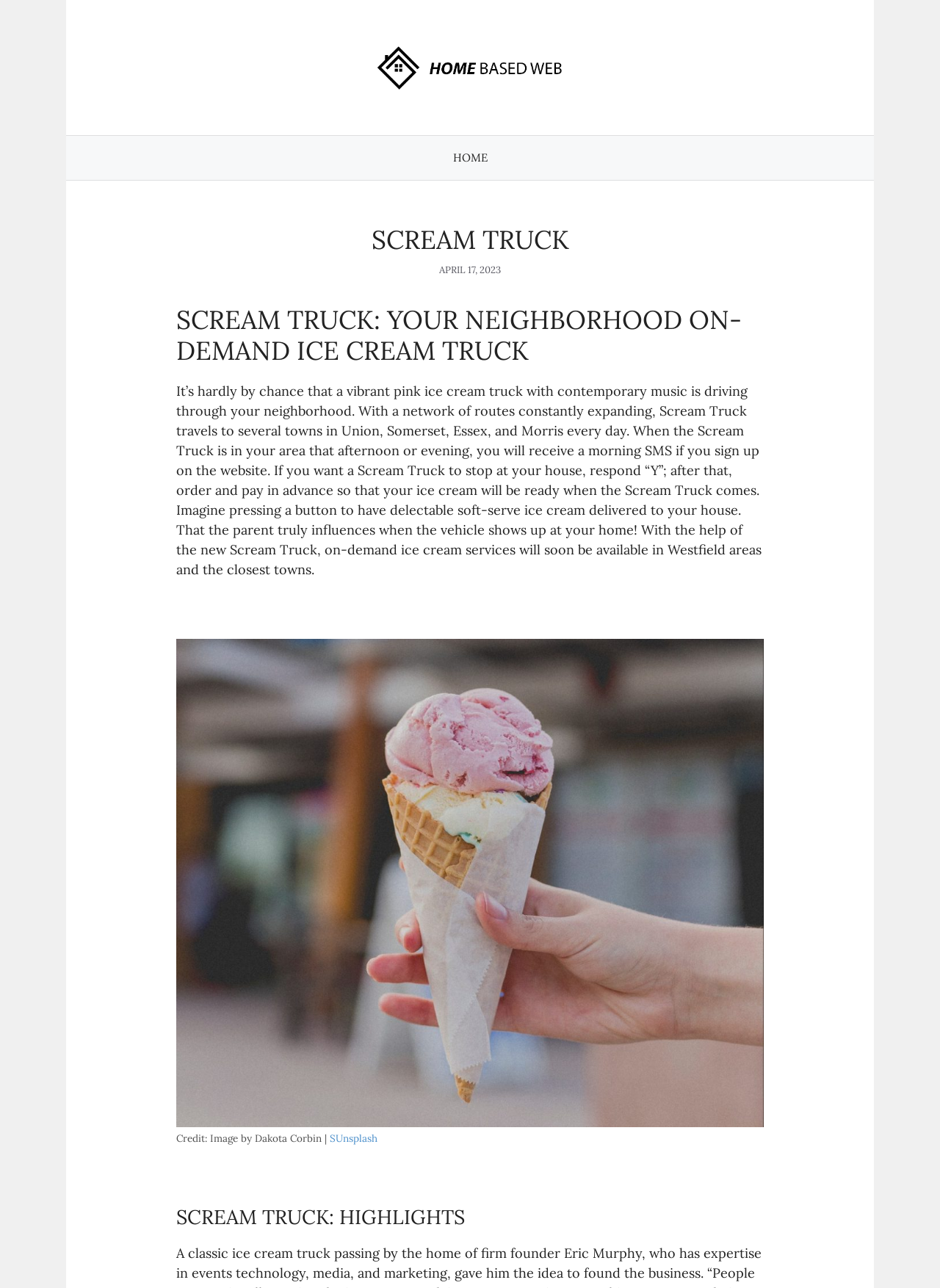Identify the bounding box for the UI element specified in this description: "title="Home Based Web"". The coordinates must be four float numbers between 0 and 1, formatted as [left, top, right, bottom].

[0.398, 0.045, 0.602, 0.058]